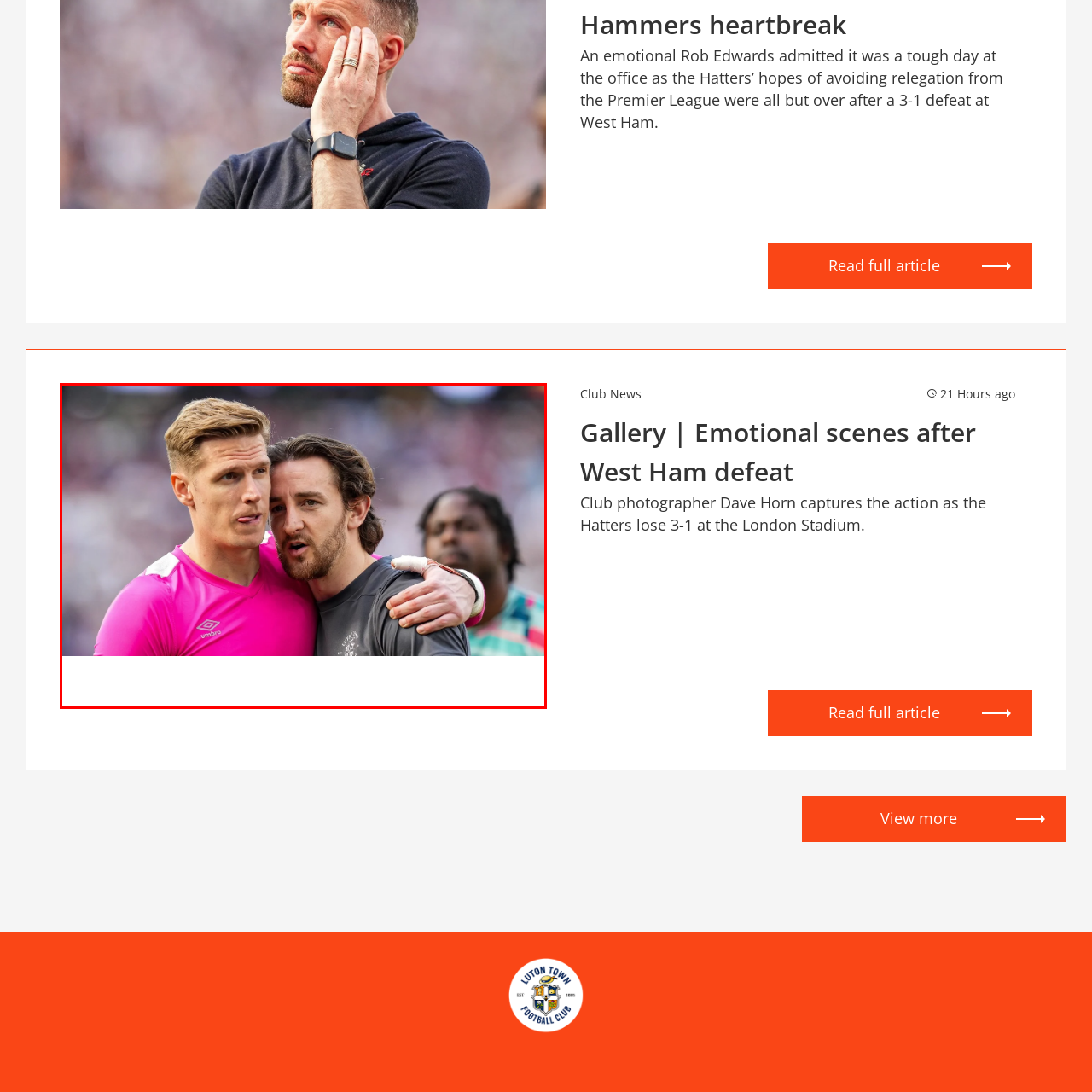What color is the jersey of one of the goalkeepers?
Examine the image highlighted by the red bounding box and provide a thorough and detailed answer based on your observations.

The caption describes one of the goalkeepers as 'dressed in a vibrant pink jersey', indicating that the jersey of this goalkeeper is pink in color.